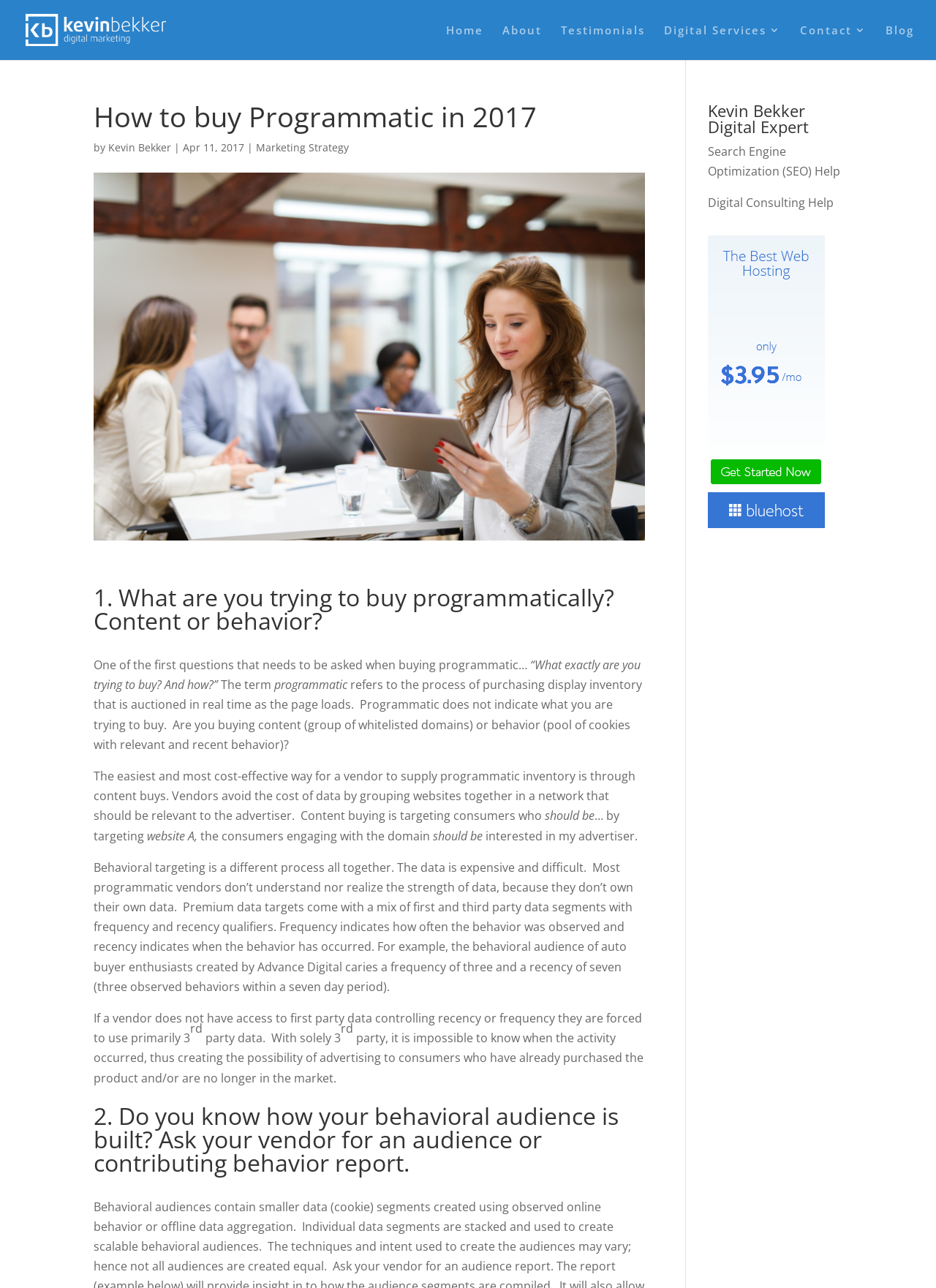What is the purpose of asking a vendor for an audience or contributing behavior report?
Refer to the image and give a detailed answer to the query.

The article suggests asking a vendor for an audience or contributing behavior report to understand how the behavioral audience is built, which is an important question to ask when buying programmatic inventory.